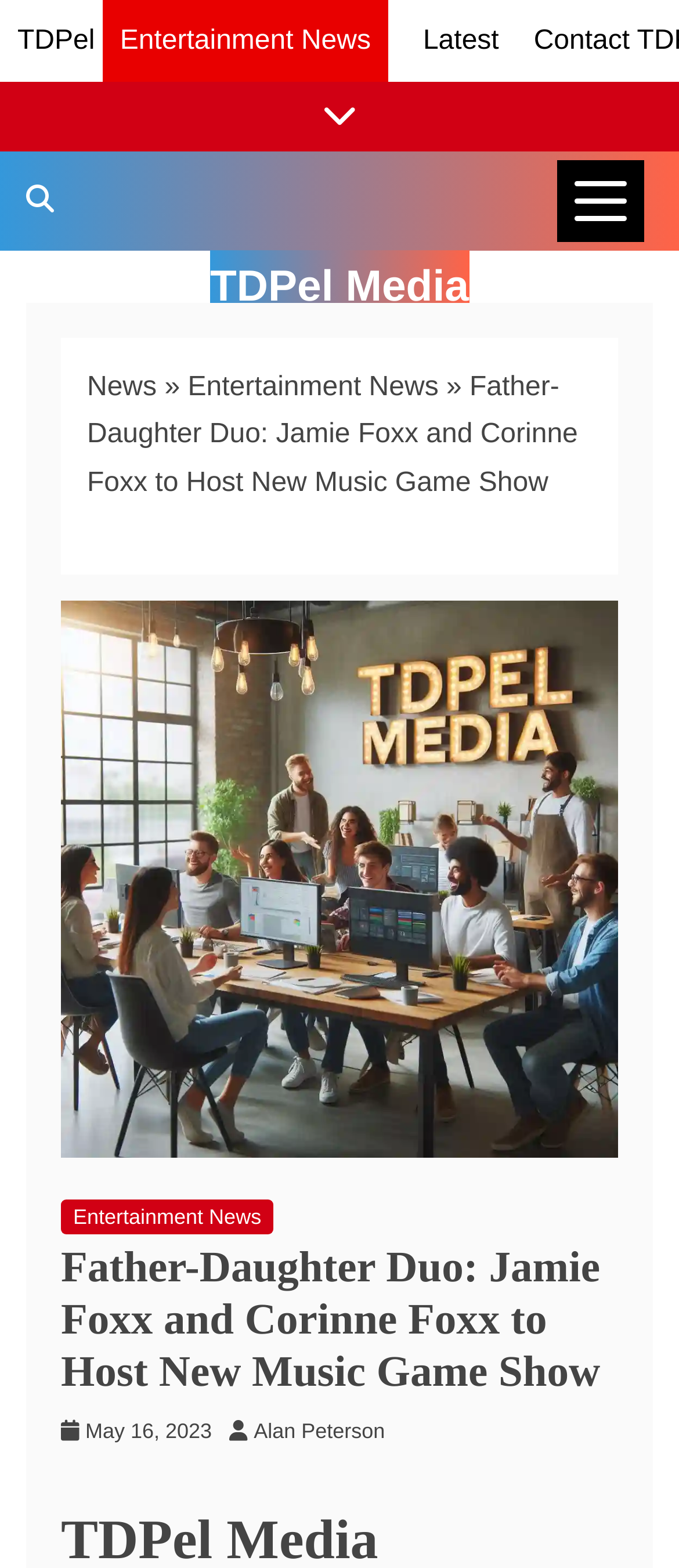Can you determine the bounding box coordinates of the area that needs to be clicked to fulfill the following instruction: "View News Categories"?

[0.821, 0.102, 0.949, 0.155]